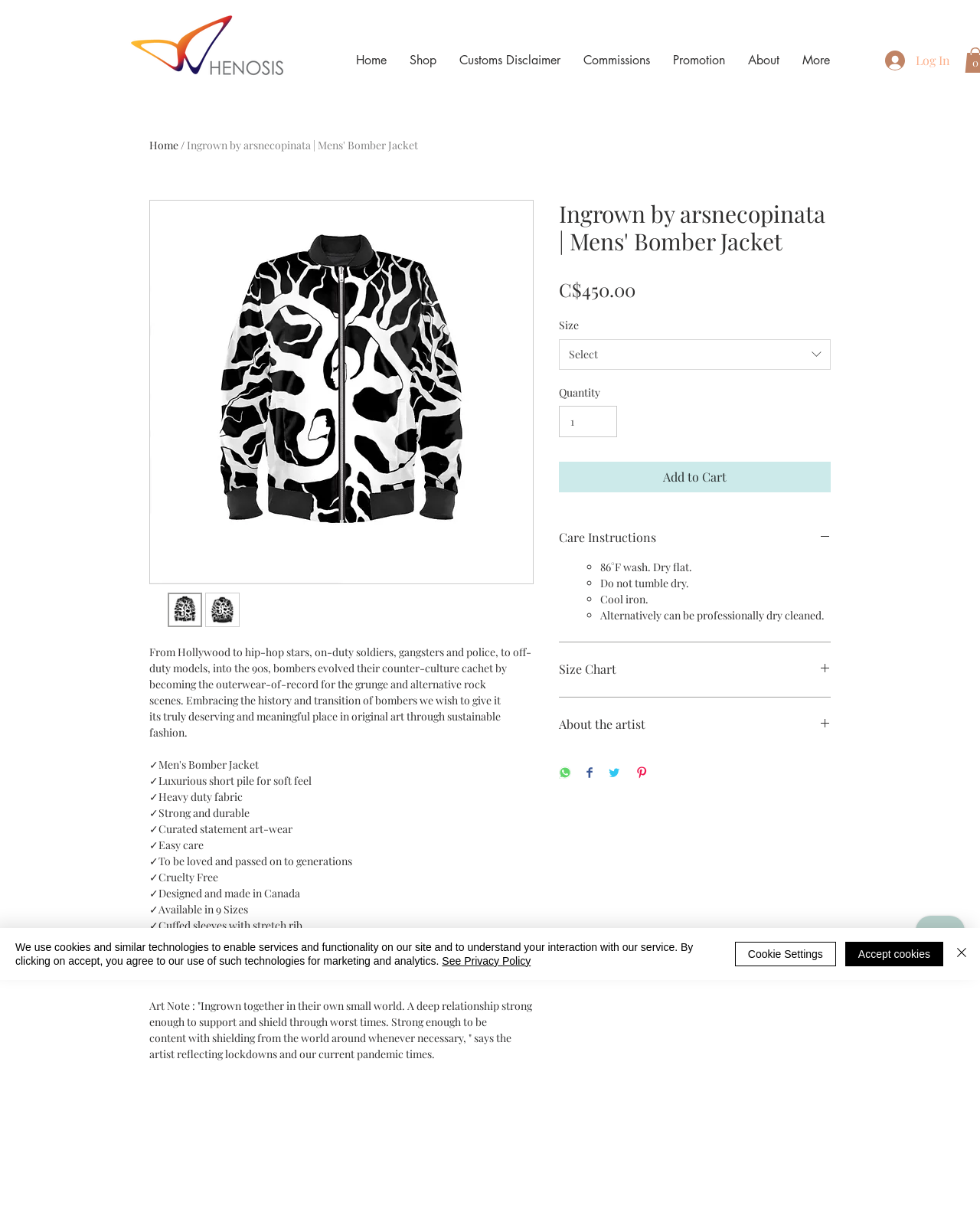Refer to the image and provide a thorough answer to this question:
What is the price of the bomber jacket?

I found the price of the bomber jacket by looking at the text 'C$450.00' below the product title 'Ingrown by arsnecopinata | Mens' Bomber Jacket'.